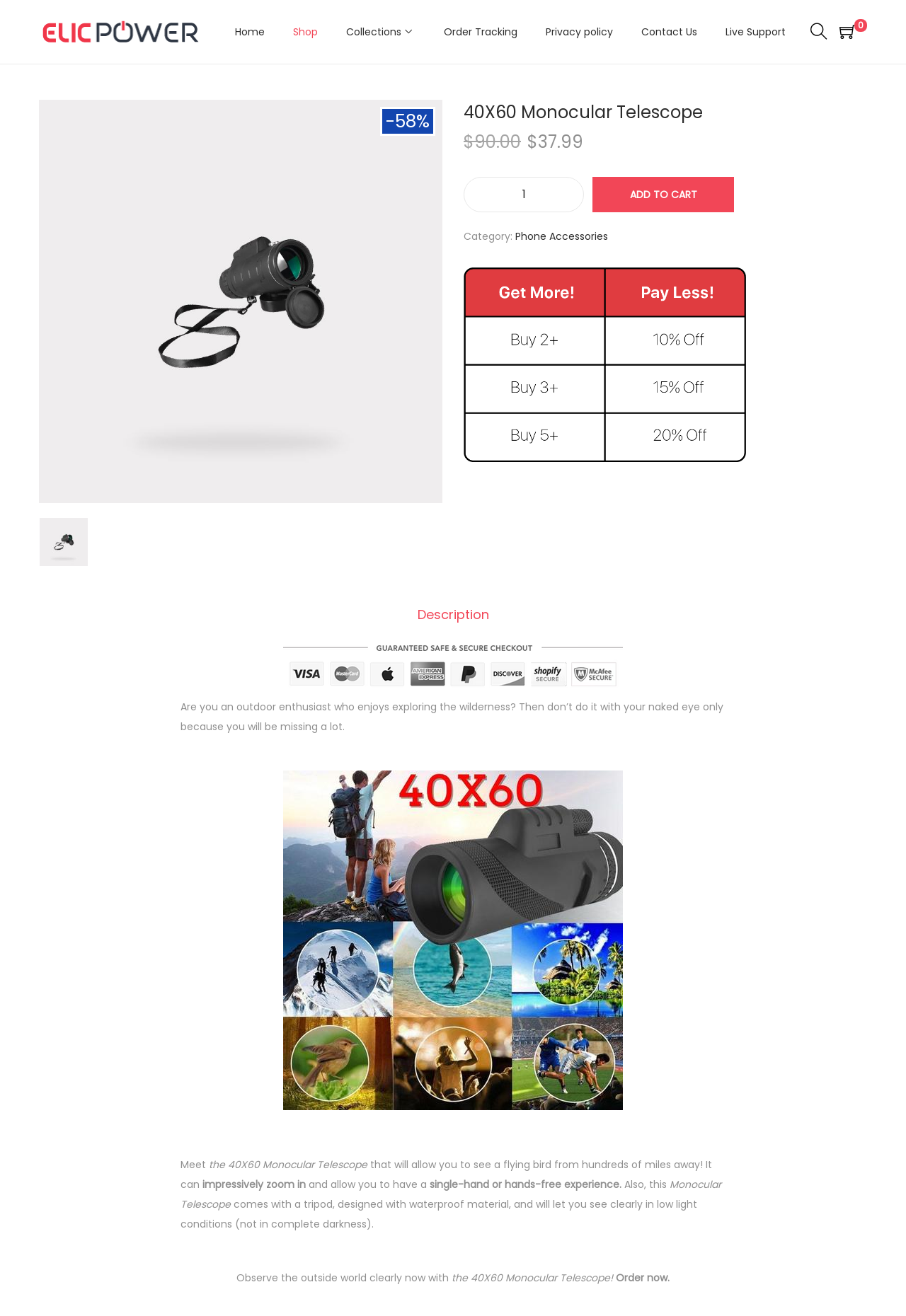What is the discount percentage?
Based on the screenshot, respond with a single word or phrase.

-58%